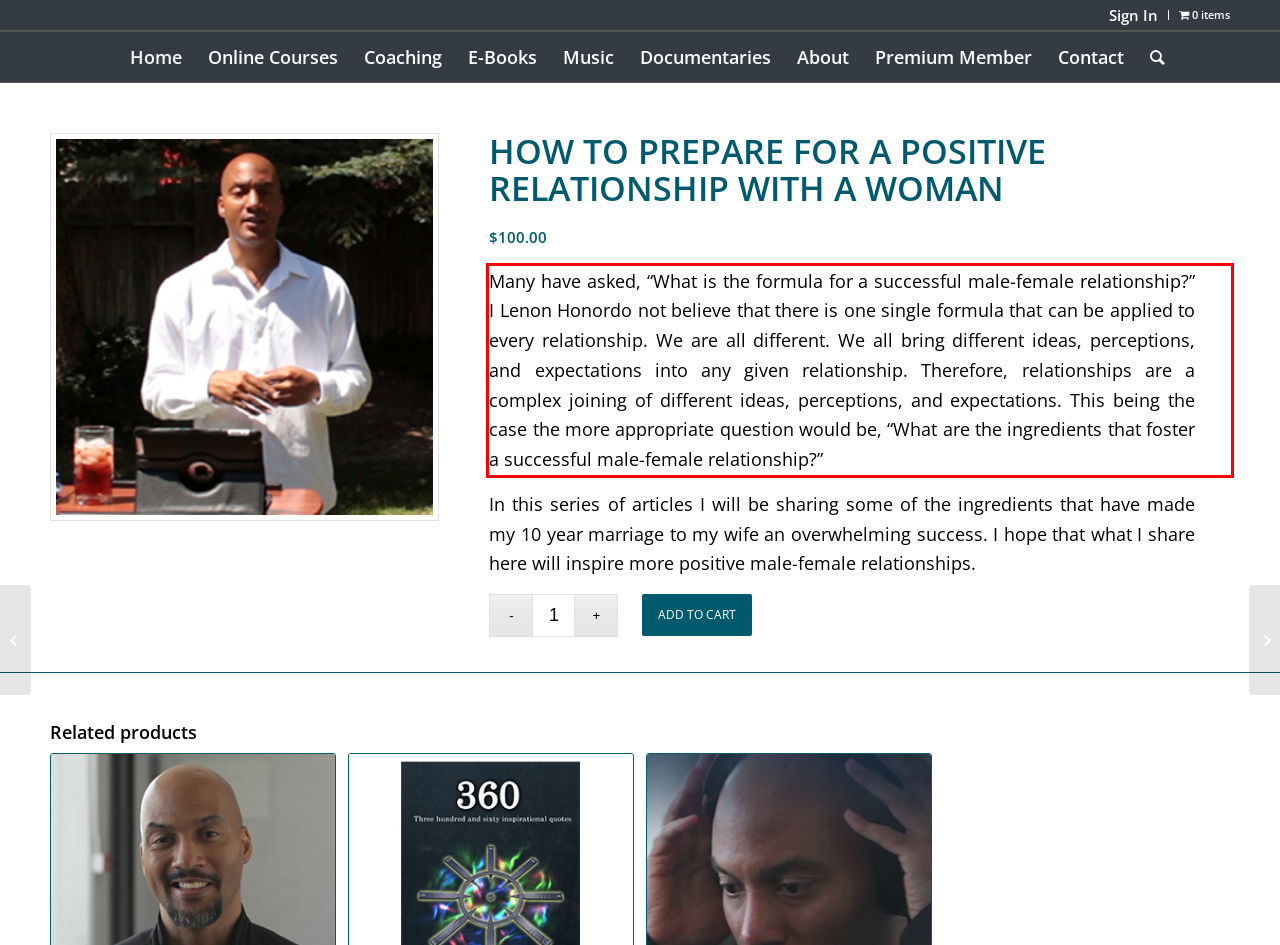Analyze the screenshot of a webpage where a red rectangle is bounding a UI element. Extract and generate the text content within this red bounding box.

Many have asked, “What is the formula for a successful male-female relationship?” I Lenon Honordo not believe that there is one single formula that can be applied to every relationship. We are all different. We all bring different ideas, perceptions, and expectations into any given relationship. Therefore, relationships are a complex joining of different ideas, perceptions, and expectations. This being the case the more appropriate question would be, “What are the ingredients that foster a successful male-female relationship?”